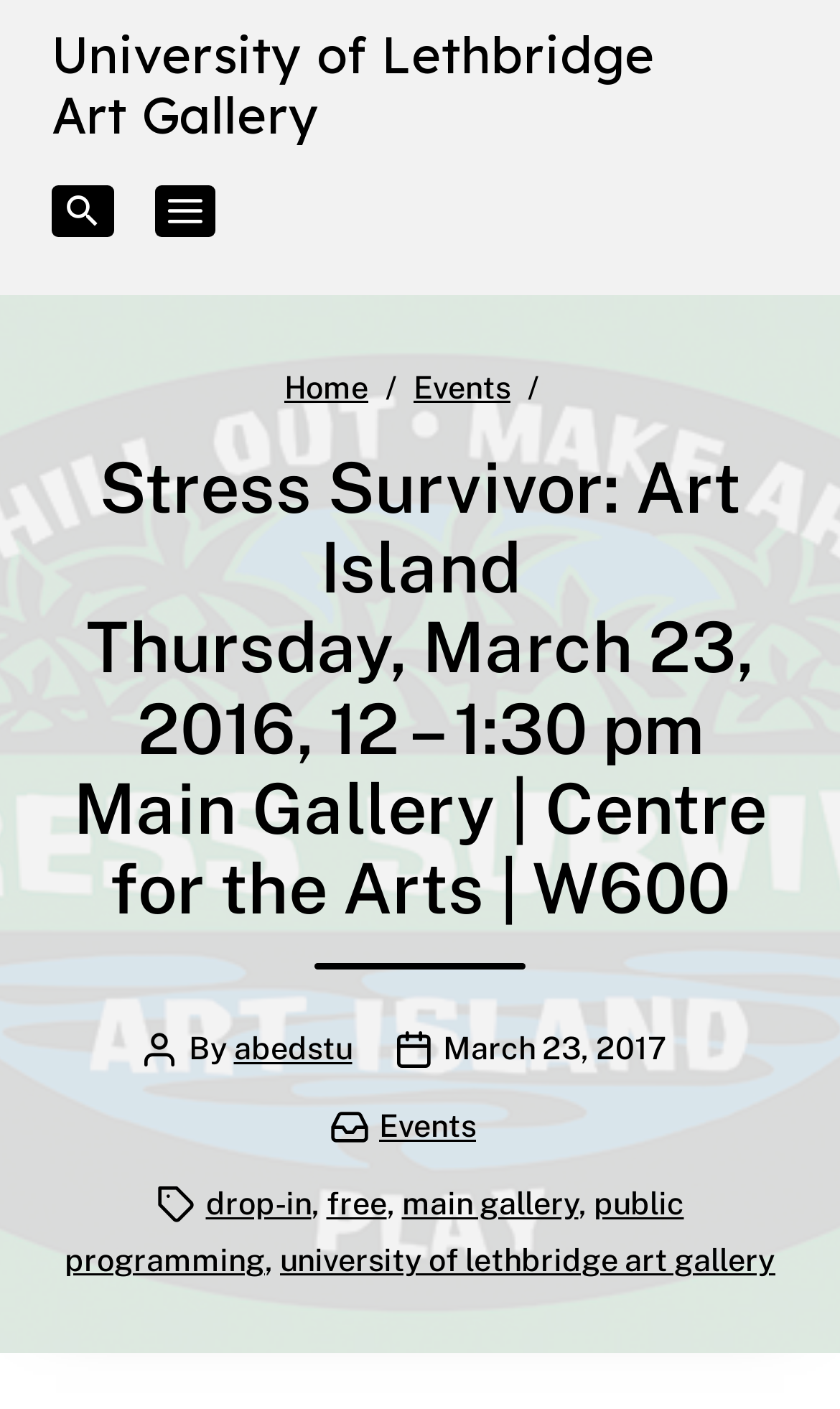Find the bounding box of the UI element described as: "public programming". The bounding box coordinates should be given as four float values between 0 and 1, i.e., [left, top, right, bottom].

[0.077, 0.841, 0.814, 0.907]